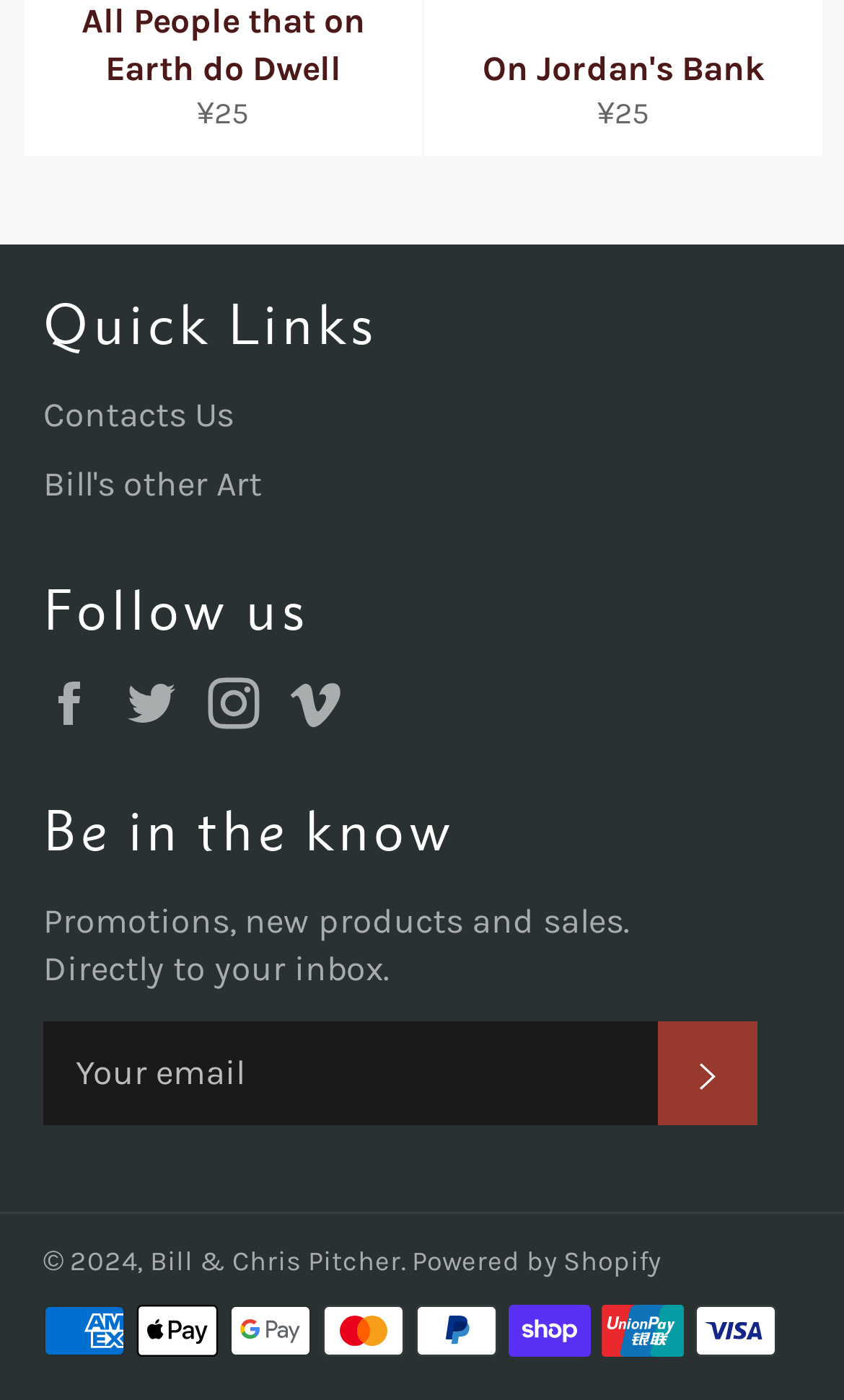Provide the bounding box coordinates of the section that needs to be clicked to accomplish the following instruction: "Visit Facebook page."

[0.051, 0.483, 0.138, 0.521]